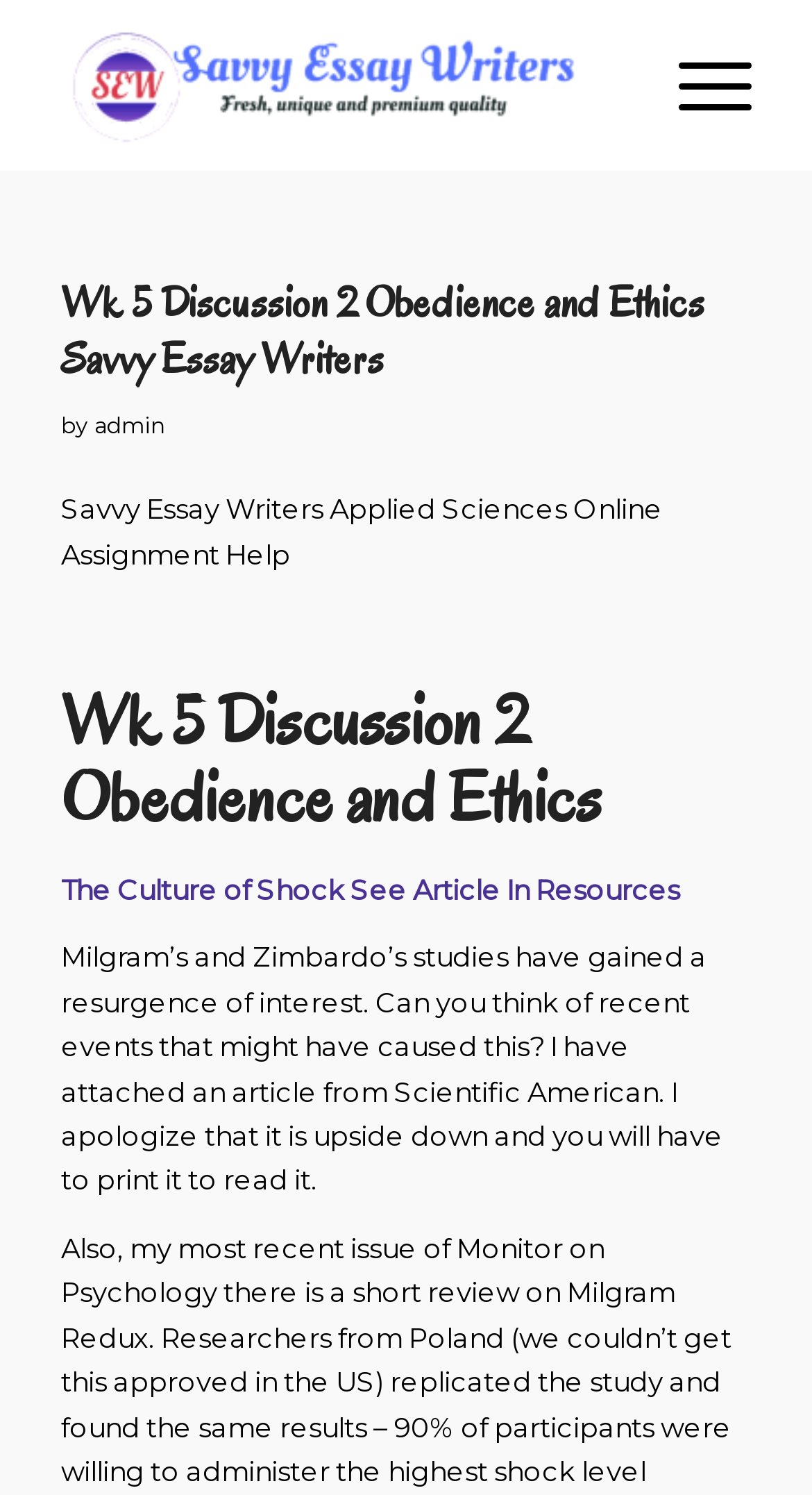What is the primary heading on this webpage?

Wk 5 Discussion 2 Obedience and Ethics Savvy Essay Writers